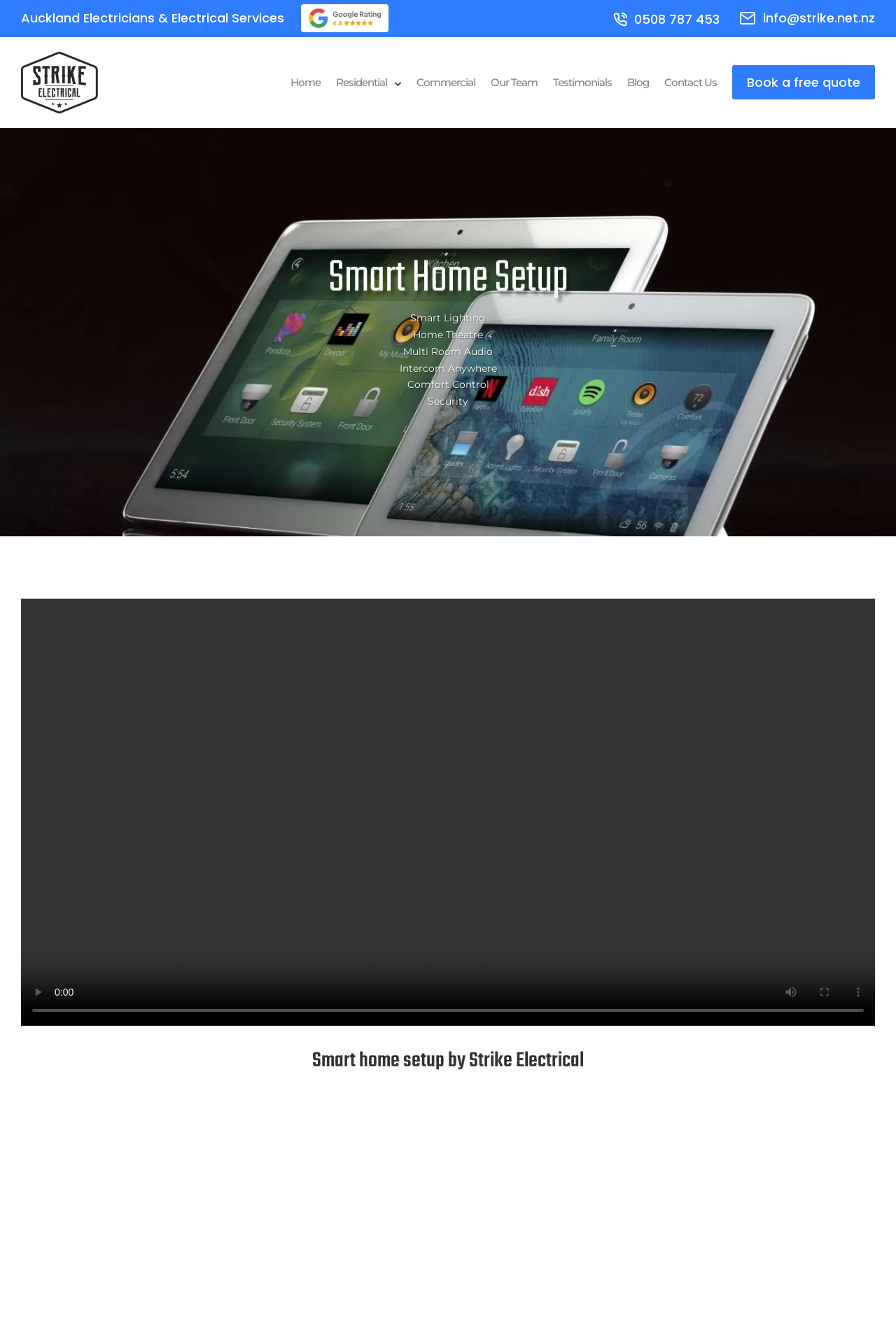Identify the coordinates of the bounding box for the element described below: "Our Team". Return the coordinates as four float numbers between 0 and 1: [left, top, right, bottom].

[0.548, 0.059, 0.6, 0.07]